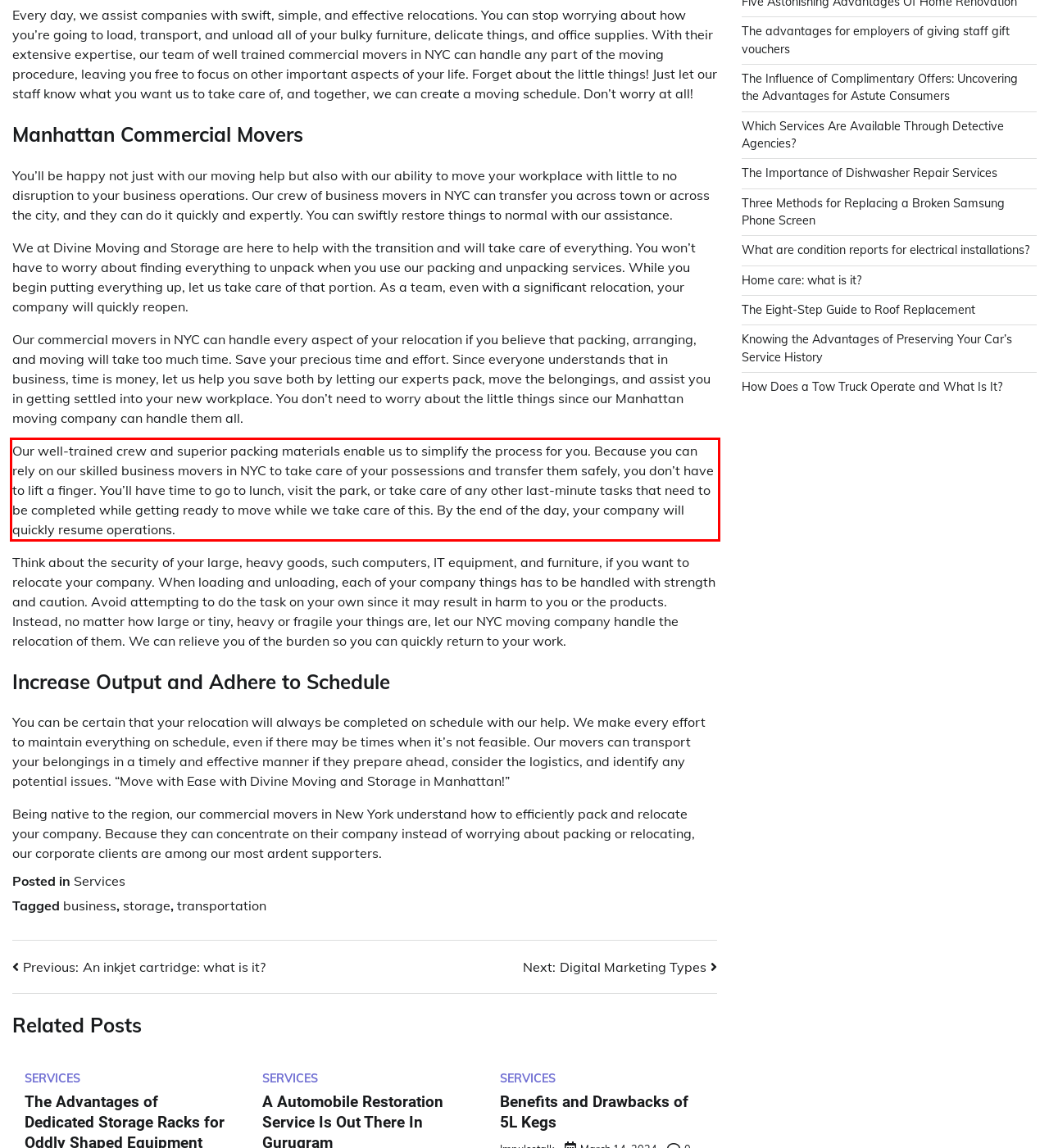Please perform OCR on the UI element surrounded by the red bounding box in the given webpage screenshot and extract its text content.

Our well-trained crew and superior packing materials enable us to simplify the process for you. Because you can rely on our skilled business movers in NYC to take care of your possessions and transfer them safely, you don’t have to lift a finger. You’ll have time to go to lunch, visit the park, or take care of any other last-minute tasks that need to be completed while getting ready to move while we take care of this. By the end of the day, your company will quickly resume operations.